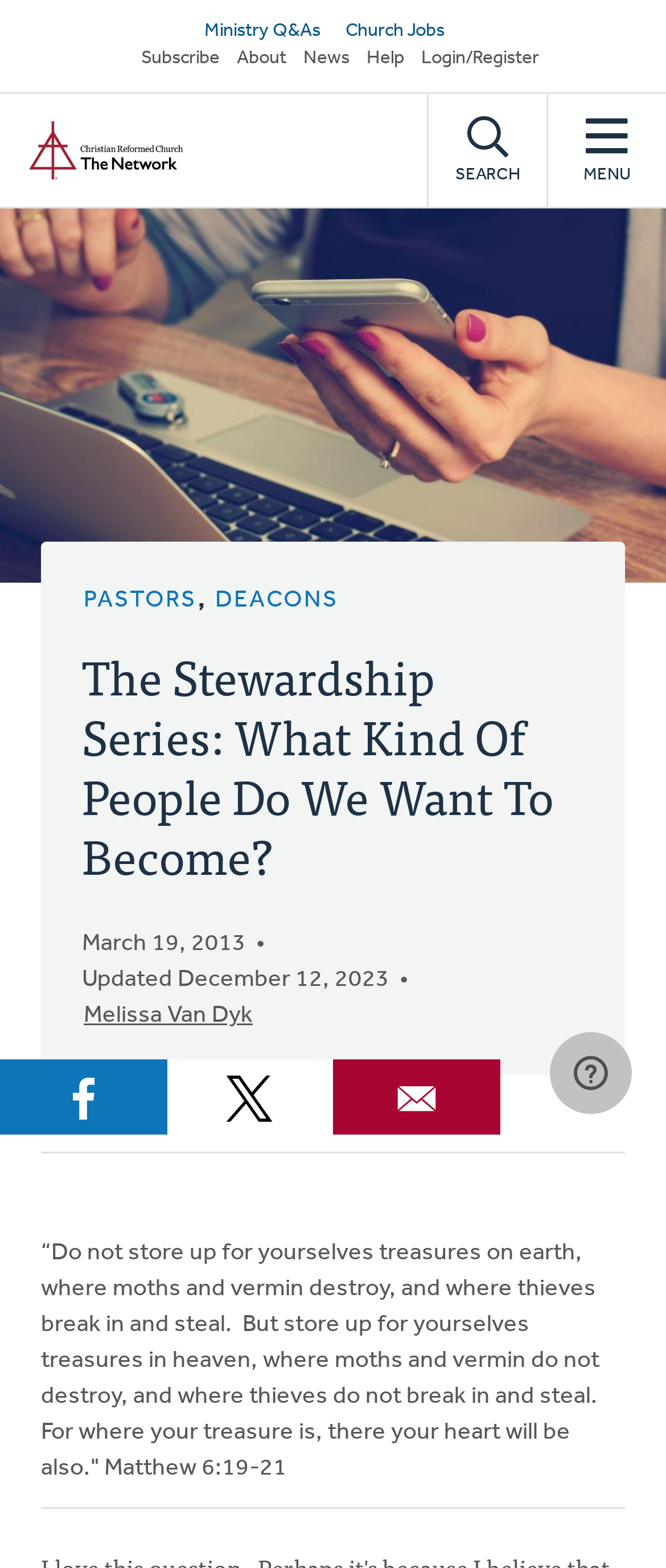Please locate the bounding box coordinates of the element that needs to be clicked to achieve the following instruction: "Chat with one of our agents". The coordinates should be four float numbers between 0 and 1, i.e., [left, top, right, bottom].

[0.826, 0.658, 0.949, 0.713]